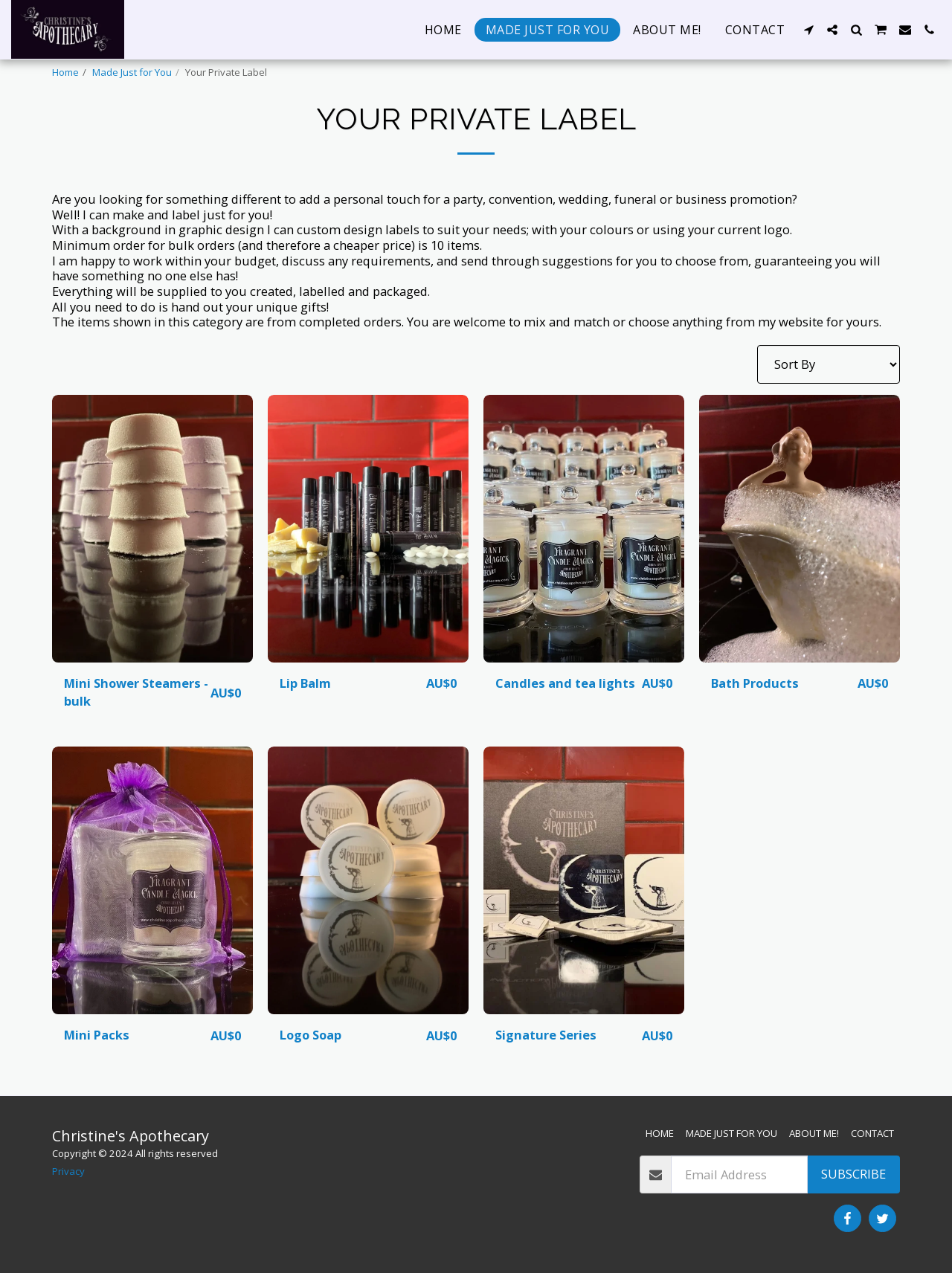Find the bounding box coordinates for the element that must be clicked to complete the instruction: "Click the 'SUBSCRIBE' button". The coordinates should be four float numbers between 0 and 1, indicated as [left, top, right, bottom].

[0.847, 0.908, 0.945, 0.938]